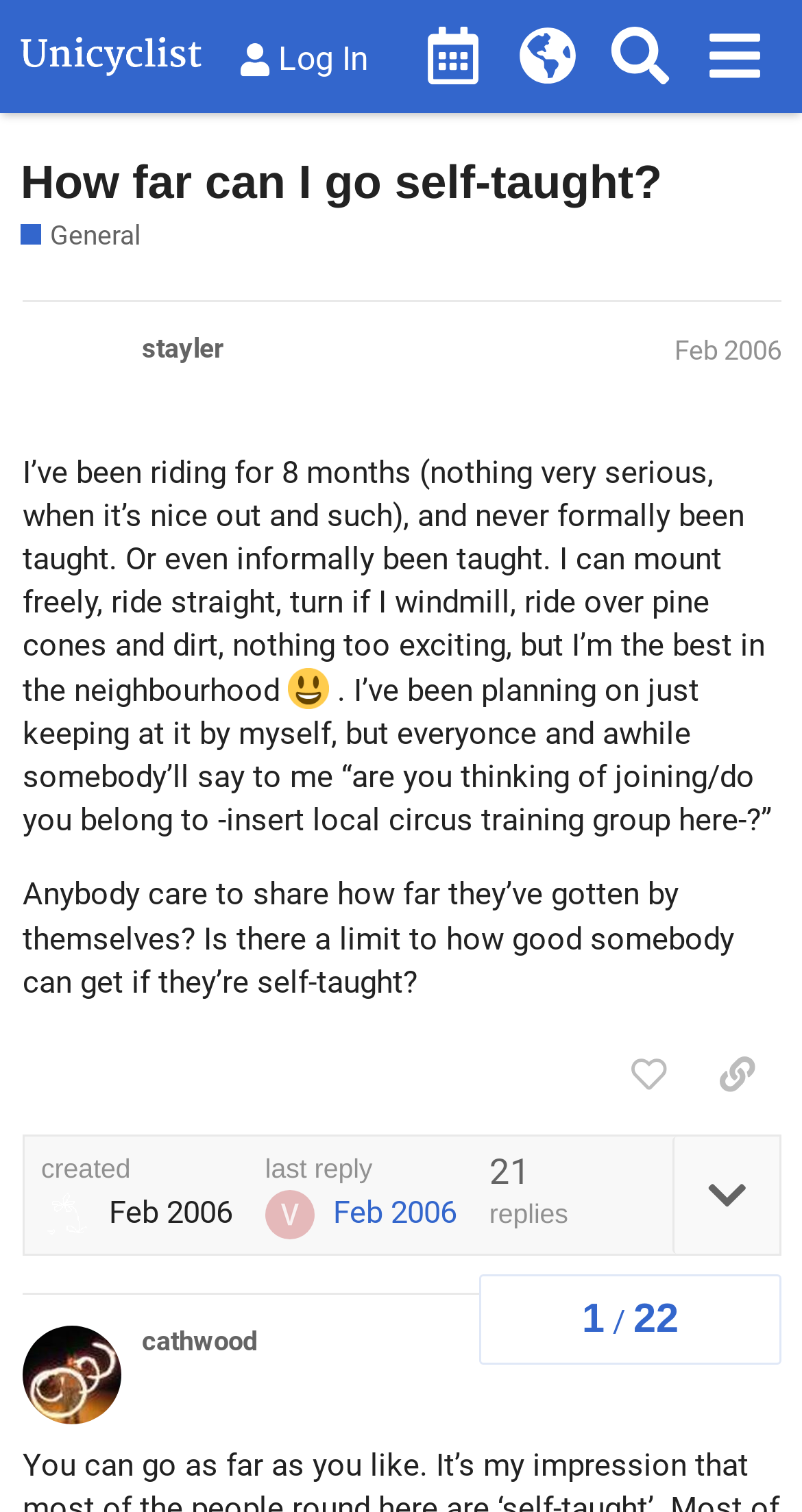What is the date of the last reply?
Craft a detailed and extensive response to the question.

The date of the last reply can be found at the bottom of the post, where it says 'last reply Feb 2006'. The exact date and time can be found by hovering over the 'Feb 2006' link, which reveals the full date and time as 'Feb 17, 2006 7:36 pm'.